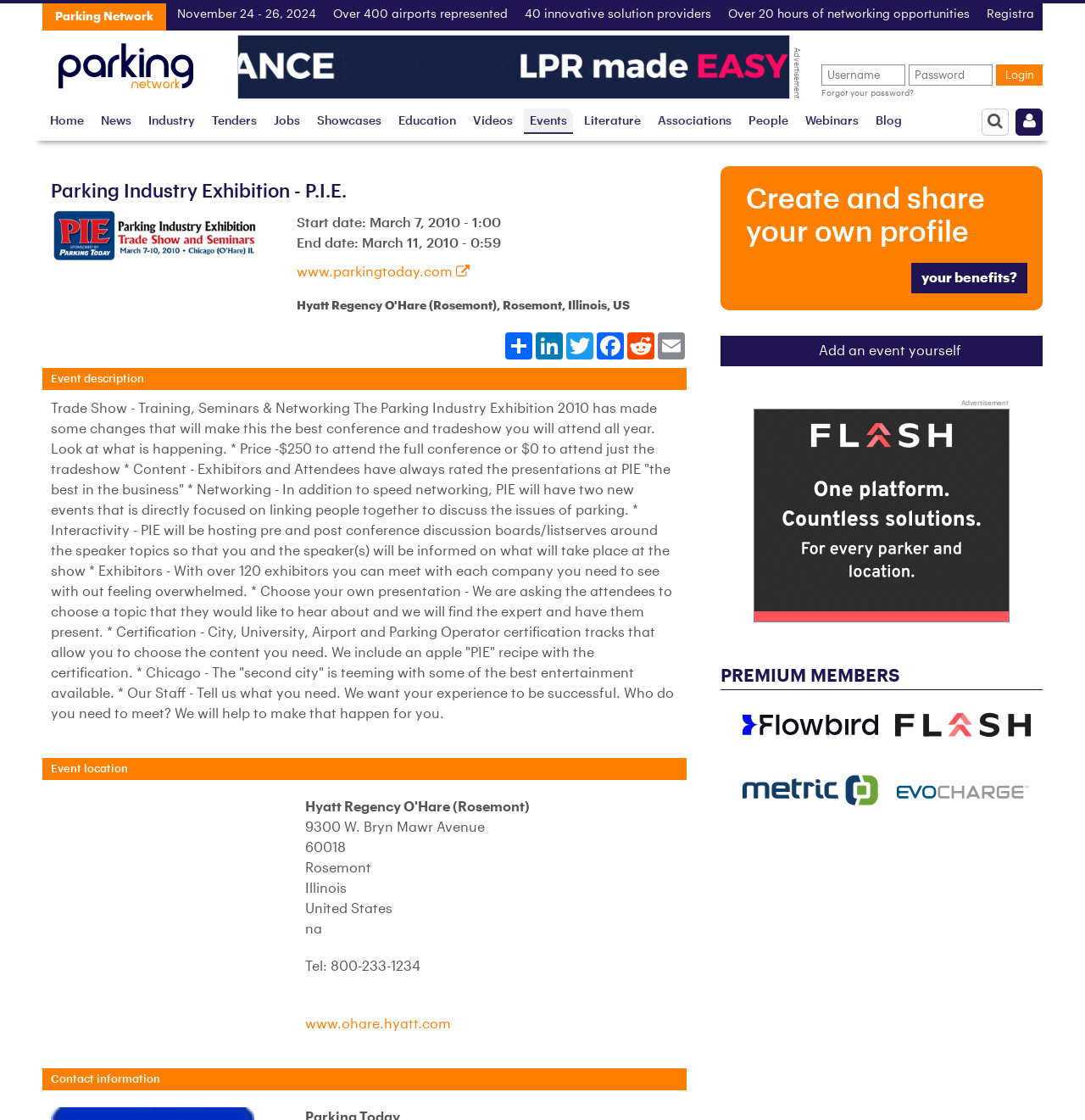Find the bounding box coordinates of the area that needs to be clicked in order to achieve the following instruction: "Click the 'Login' button". The coordinates should be specified as four float numbers between 0 and 1, i.e., [left, top, right, bottom].

[0.918, 0.058, 0.961, 0.076]